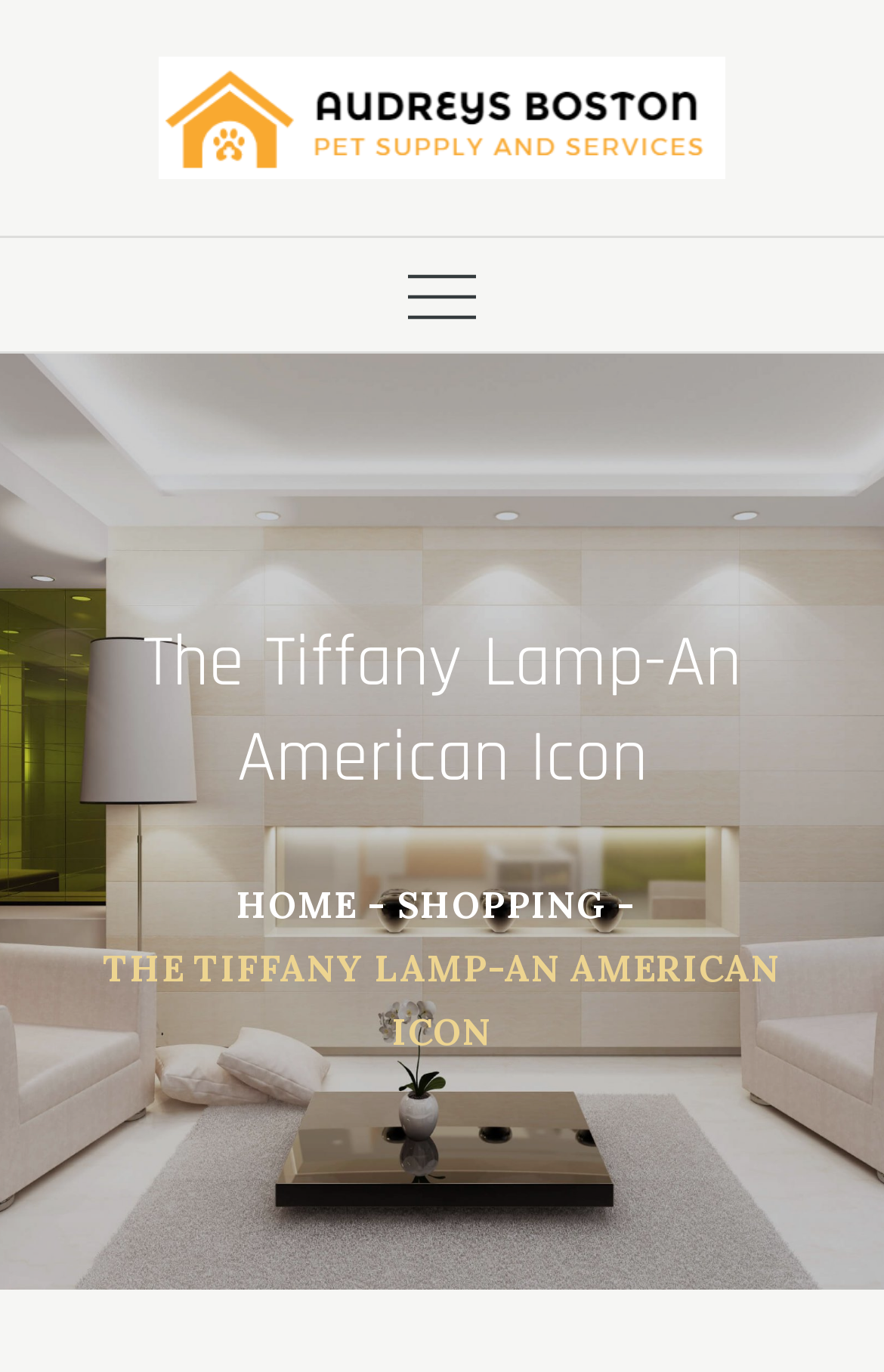Locate the bounding box of the user interface element based on this description: "Tree services".

None